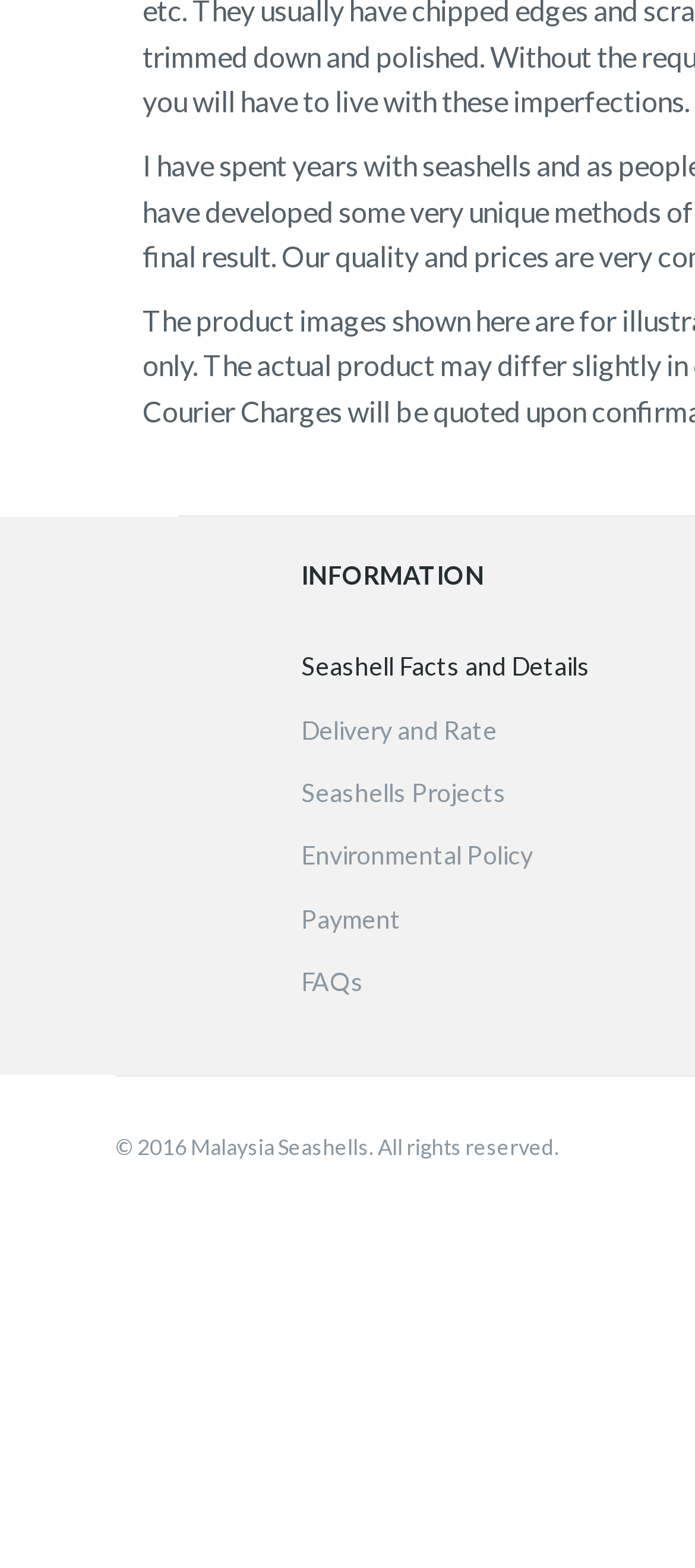How many status elements are there on the webpage?
Look at the image and answer with only one word or phrase.

2